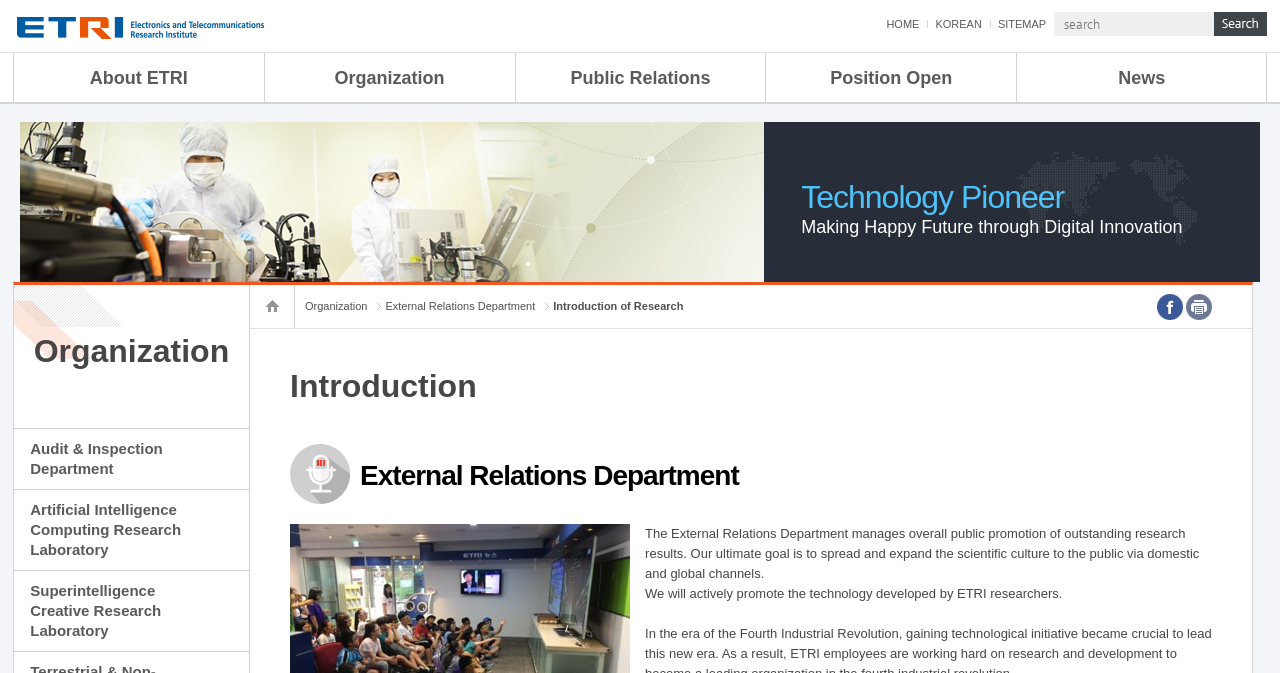Provide the bounding box coordinates of the HTML element this sentence describes: "KOREA IT NEWS". The bounding box coordinates consist of four float numbers between 0 and 1, i.e., [left, top, right, bottom].

[0.803, 0.202, 0.882, 0.236]